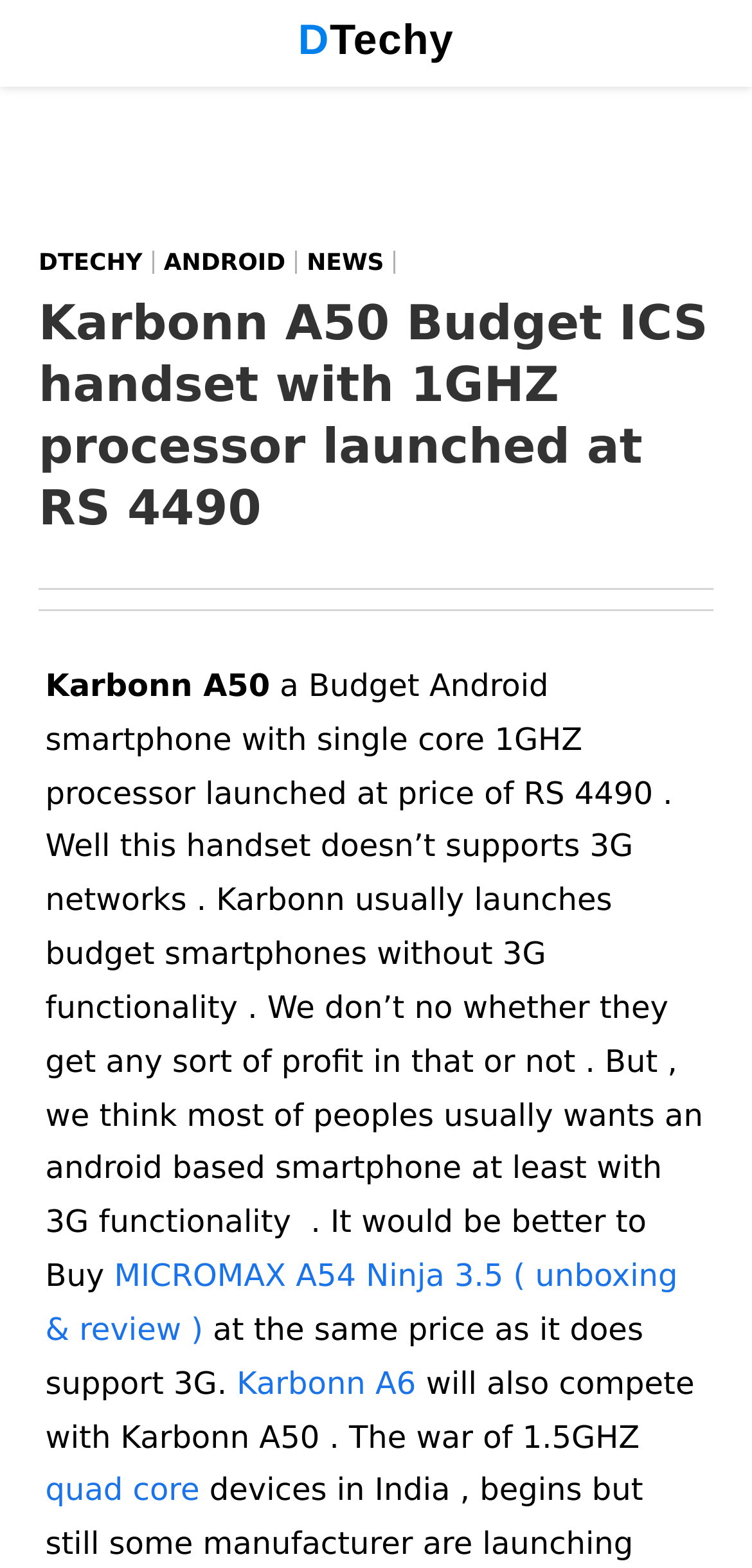Generate a detailed explanation of the webpage's features and information.

The webpage is about the Karbonn A50, a budget Android smartphone with a single-core 1GHz processor launched at a price of RS 4490. At the top of the page, there are three buttons: "DTechy" on the left, "Toggle Navigation" on the far left, and "Toggle Search" on the far right. Below these buttons, there are three links: "DTECHY", "ANDROID", and "NEWS", aligned horizontally.

The main content of the page is a heading that spans almost the entire width of the page, which describes the Karbonn A50 as a budget Android smartphone with a single-core 1GHz processor launched at a price of RS 4490. The text also mentions that the handset does not support 3G networks, which is a common feature in budget smartphones launched by Karbonn.

Below the heading, there are several paragraphs of text that discuss the features and competitors of the Karbonn A50. The text is interspersed with links to other related articles, such as a review of the MICROMAX A54 Ninja 3.5 and the Karbonn A6, which will compete with the Karbonn A50. There is also a mention of quad-core processors, which will be a competitor to the Karbonn A50's 1GHz processor.